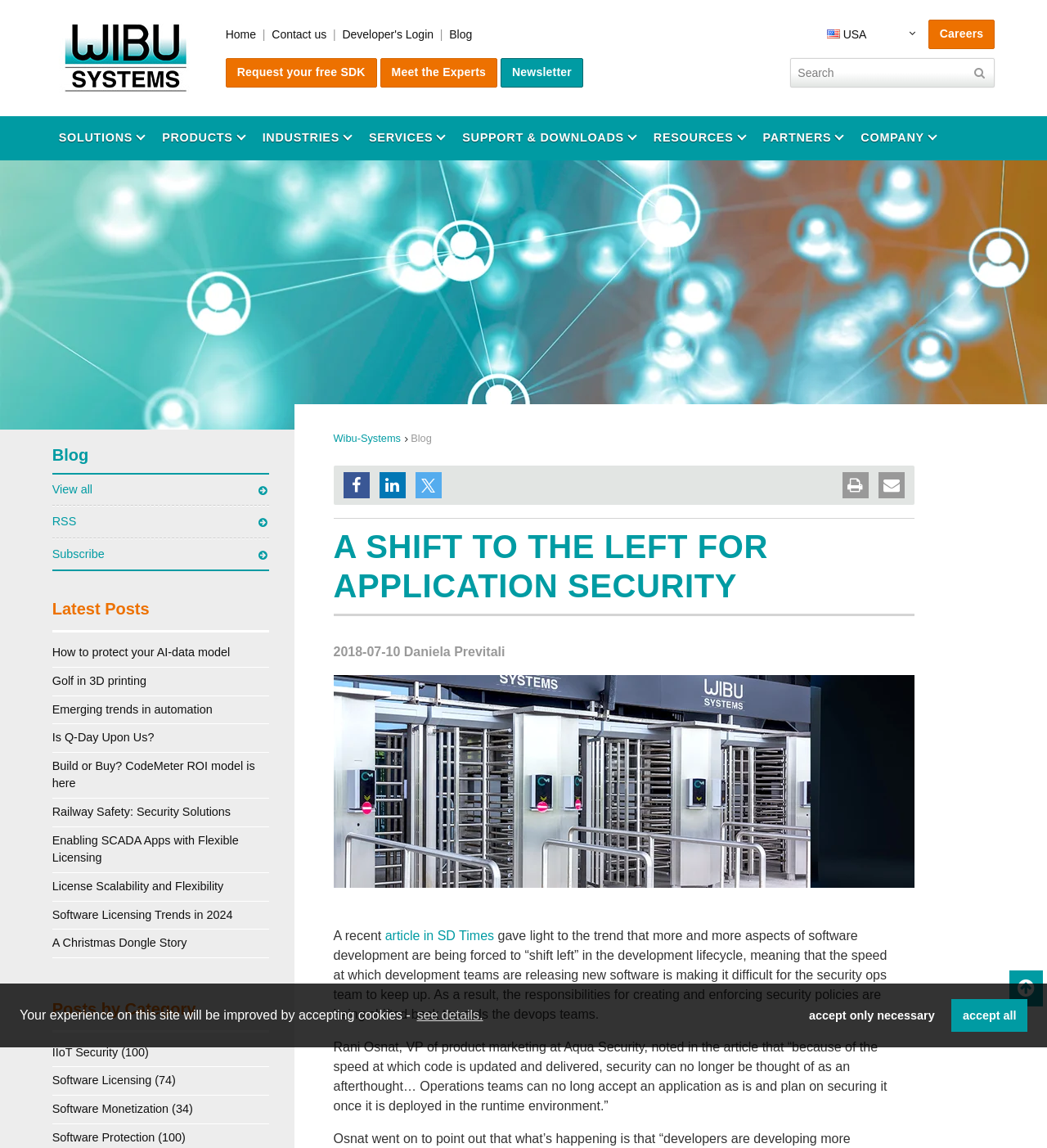Locate the bounding box coordinates of the element to click to perform the following action: 'Read the blog'. The coordinates should be given as four float values between 0 and 1, in the form of [left, top, right, bottom].

[0.429, 0.024, 0.451, 0.036]